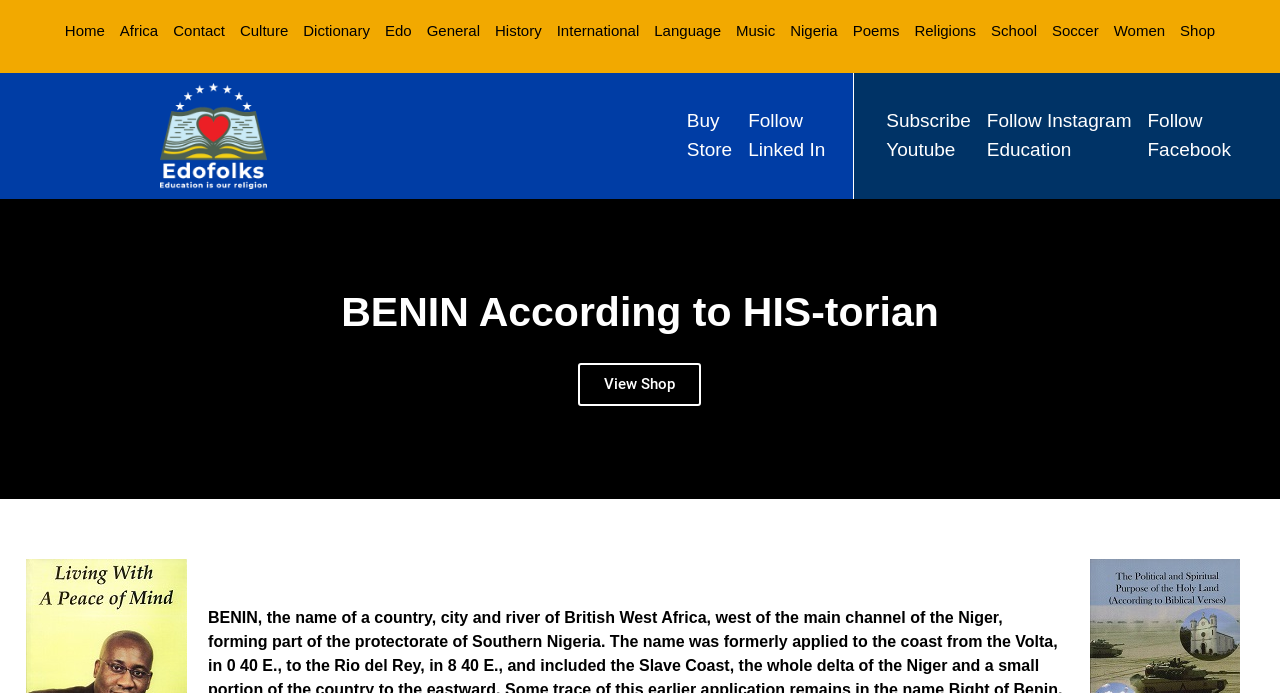Please reply with a single word or brief phrase to the question: 
What is the purpose of the 'View Shop' link?

To view the shop